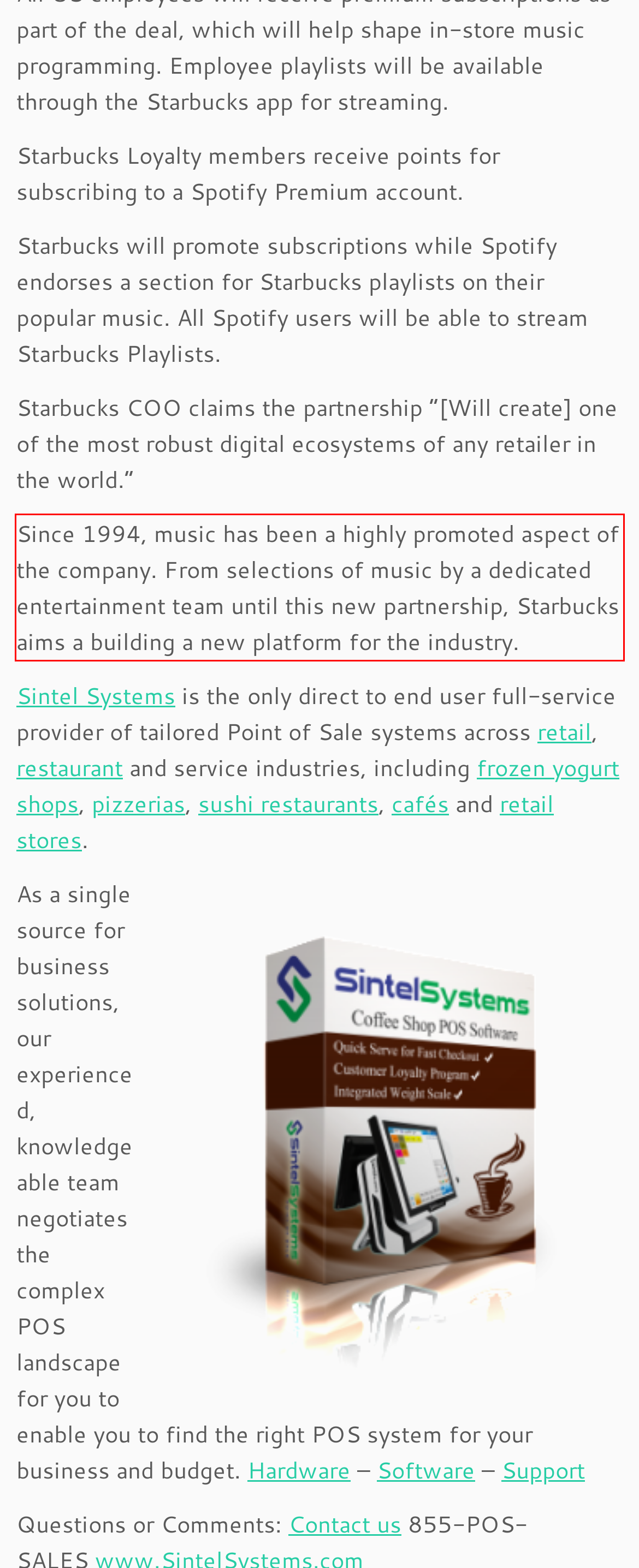Within the screenshot of the webpage, there is a red rectangle. Please recognize and generate the text content inside this red bounding box.

Since 1994, music has been a highly promoted aspect of the company. From selections of music by a dedicated entertainment team until this new partnership, Starbucks aims a building a new platform for the industry.